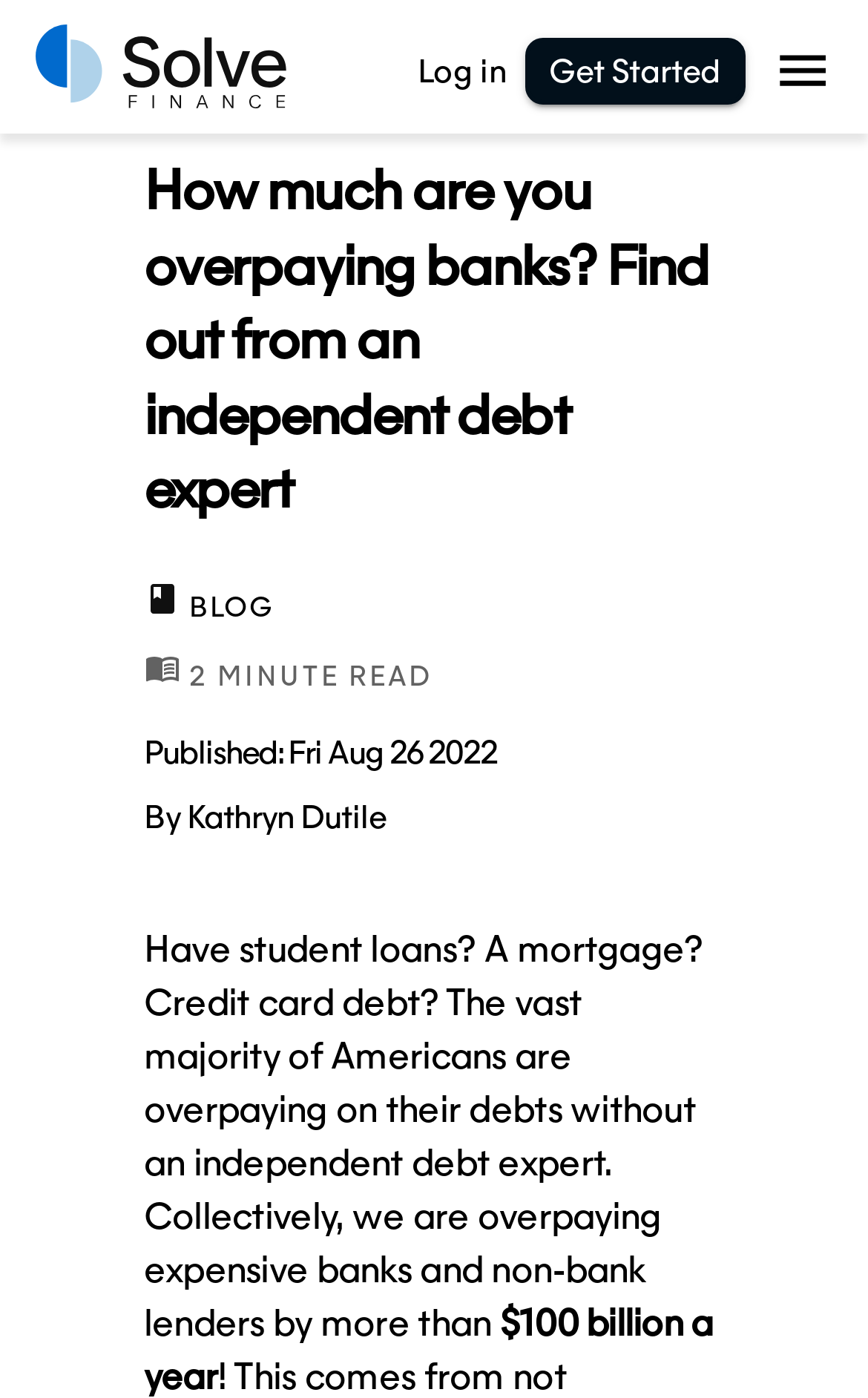Please answer the following question using a single word or phrase: What is the date of publication of the article?

Fri Aug 26 2022